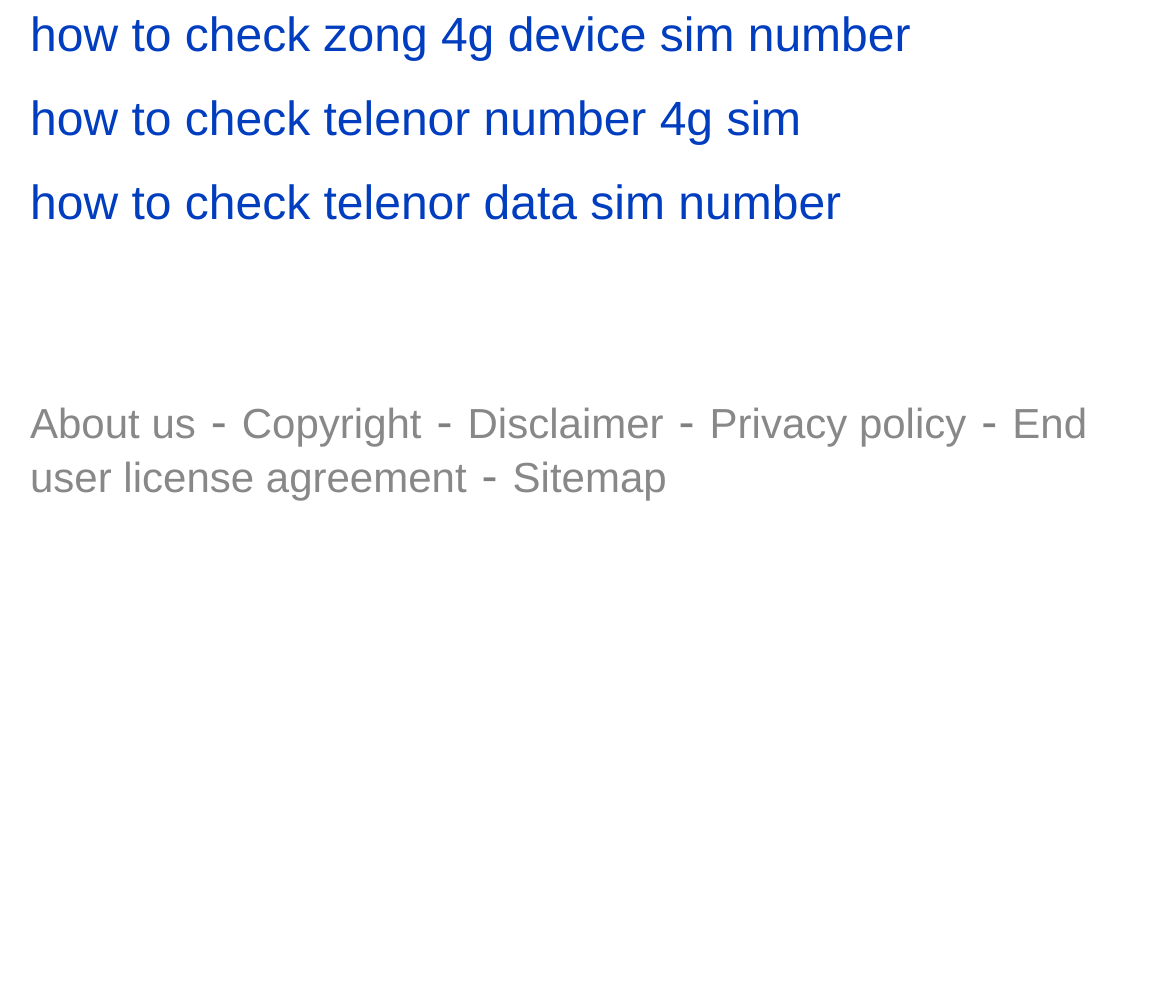Provide the bounding box coordinates for the specified HTML element described in this description: "Sitemap". The coordinates should be four float numbers ranging from 0 to 1, in the format [left, top, right, bottom].

[0.438, 0.455, 0.57, 0.503]